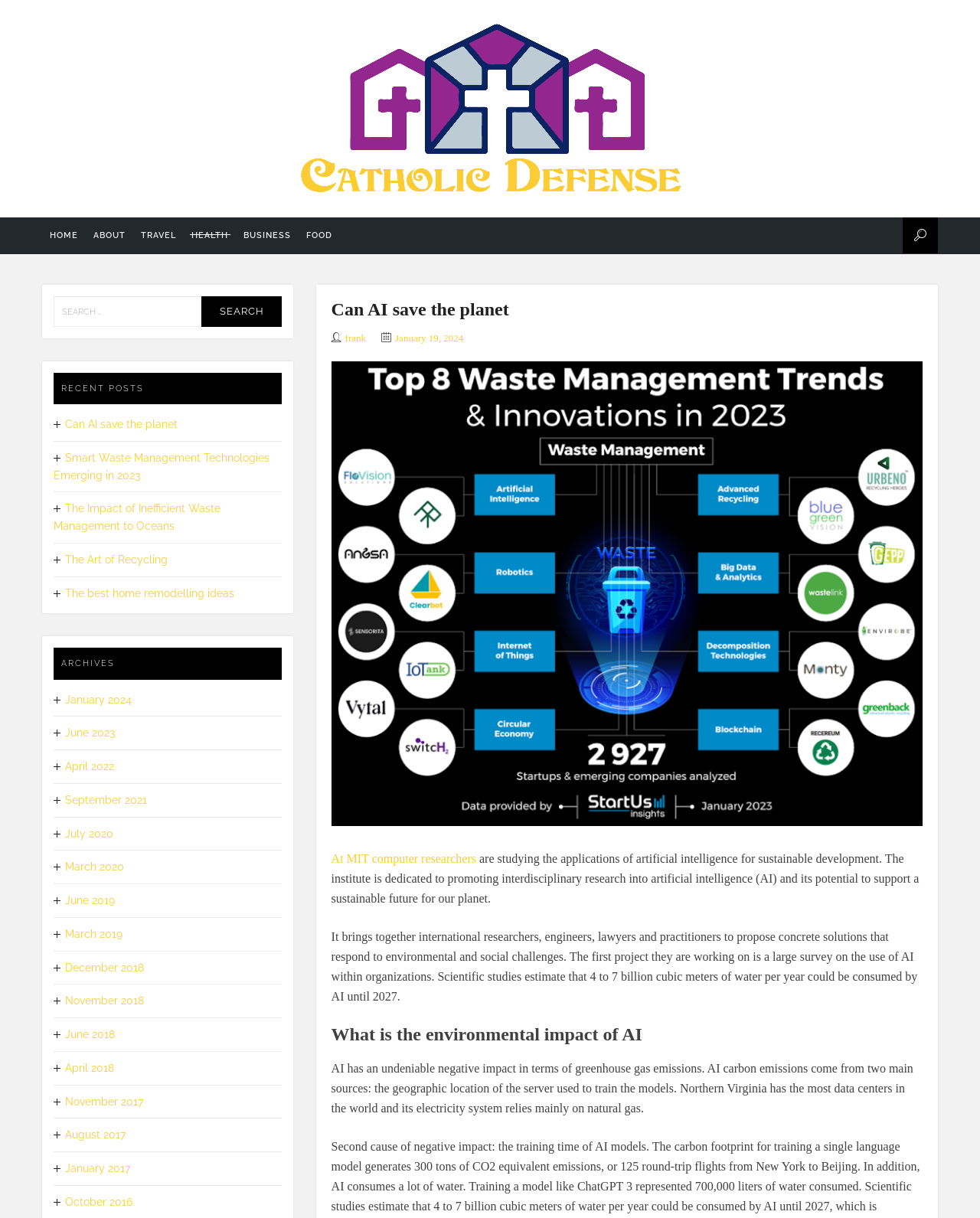Give a one-word or one-phrase response to the question: 
How many links are there in the 'RECENT POSTS' section?

5